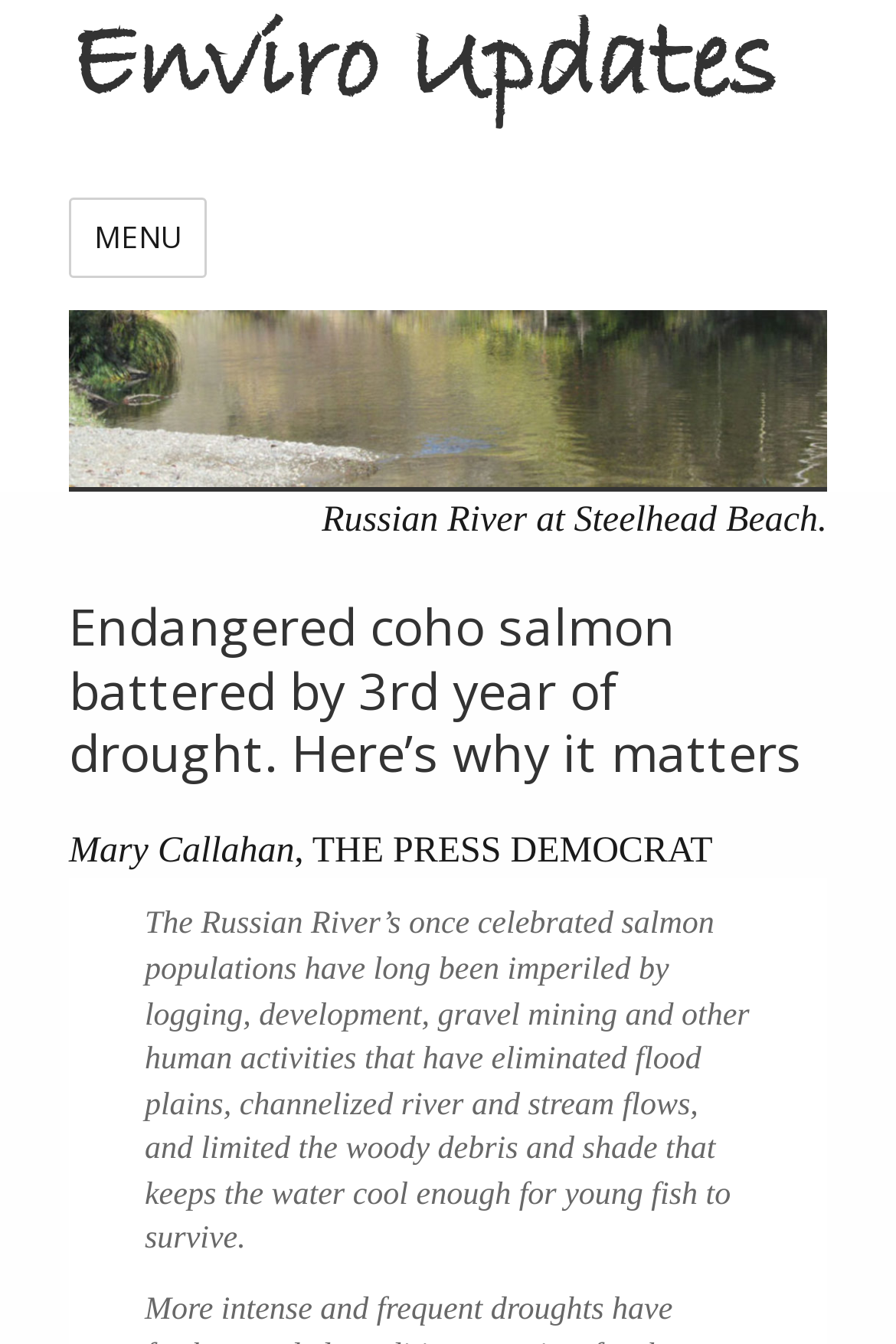Who is the author of the article?
Use the image to give a comprehensive and detailed response to the question.

I found the answer by looking at the StaticText element with the text 'Mary Callahan' which is a sub-element of the HeaderAsNonLandmark element.